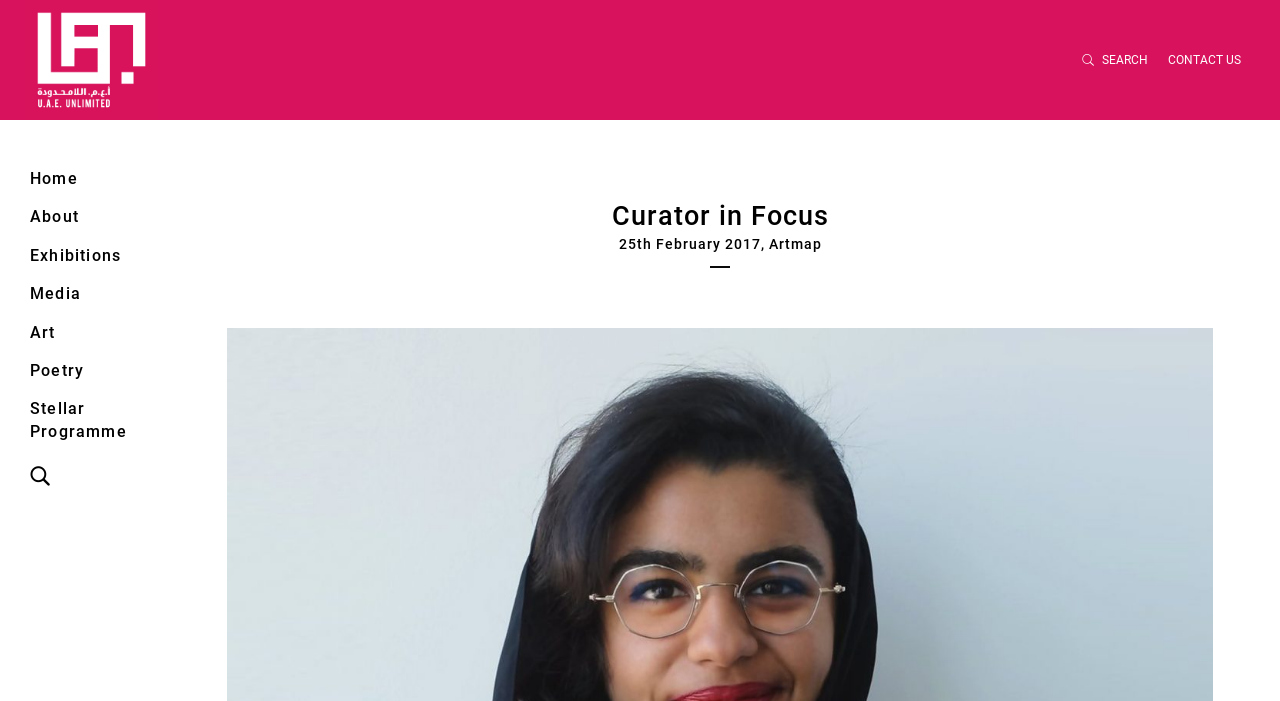What is the purpose of the icon on the top right?
Look at the screenshot and respond with one word or a short phrase.

Search